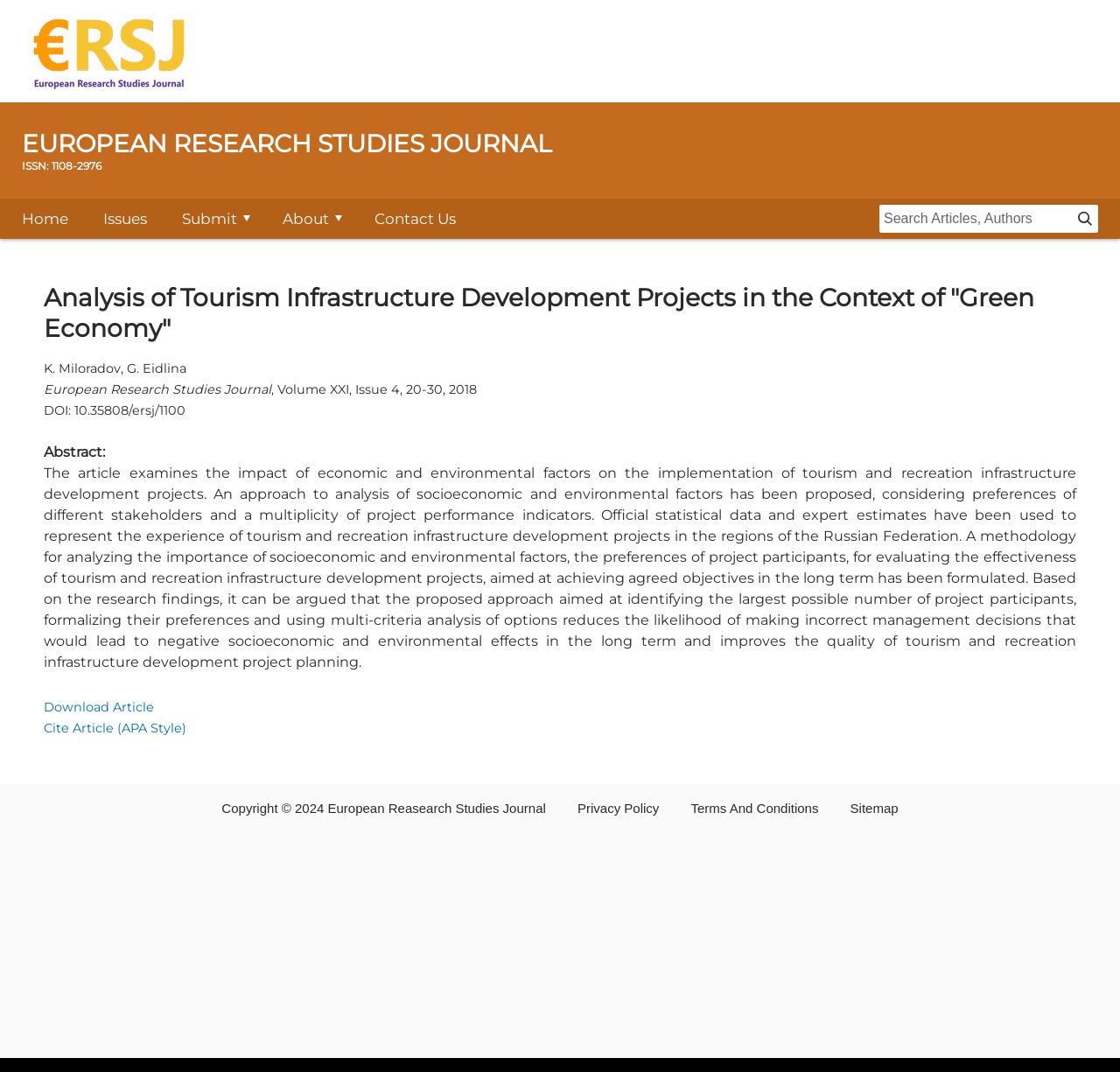Extract the heading text from the webpage.

EUROPEAN RESEARCH STUDIES JOURNAL
ISSN: 1108-2976